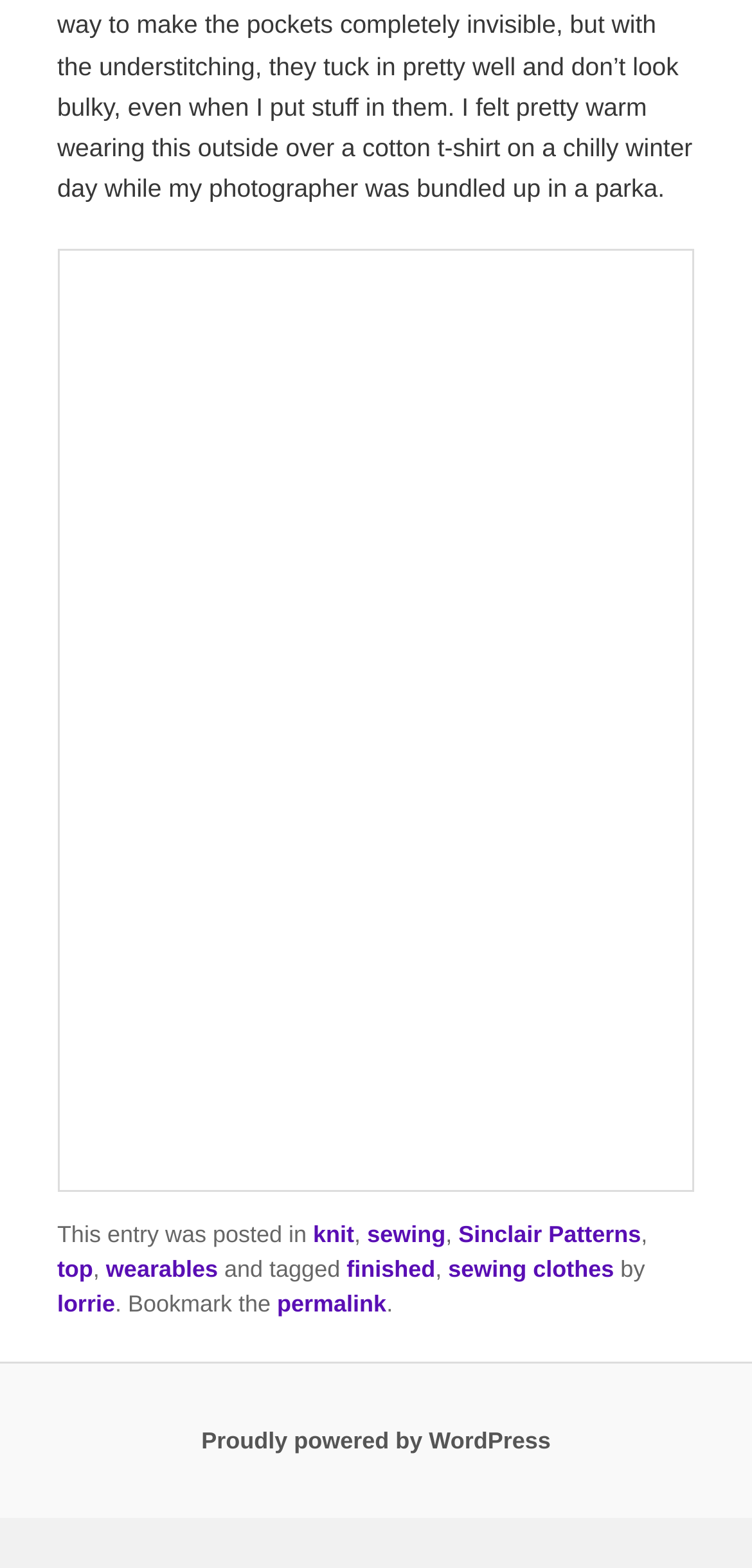Predict the bounding box coordinates of the area that should be clicked to accomplish the following instruction: "go to the top". The bounding box coordinates should consist of four float numbers between 0 and 1, i.e., [left, top, right, bottom].

[0.076, 0.801, 0.124, 0.818]